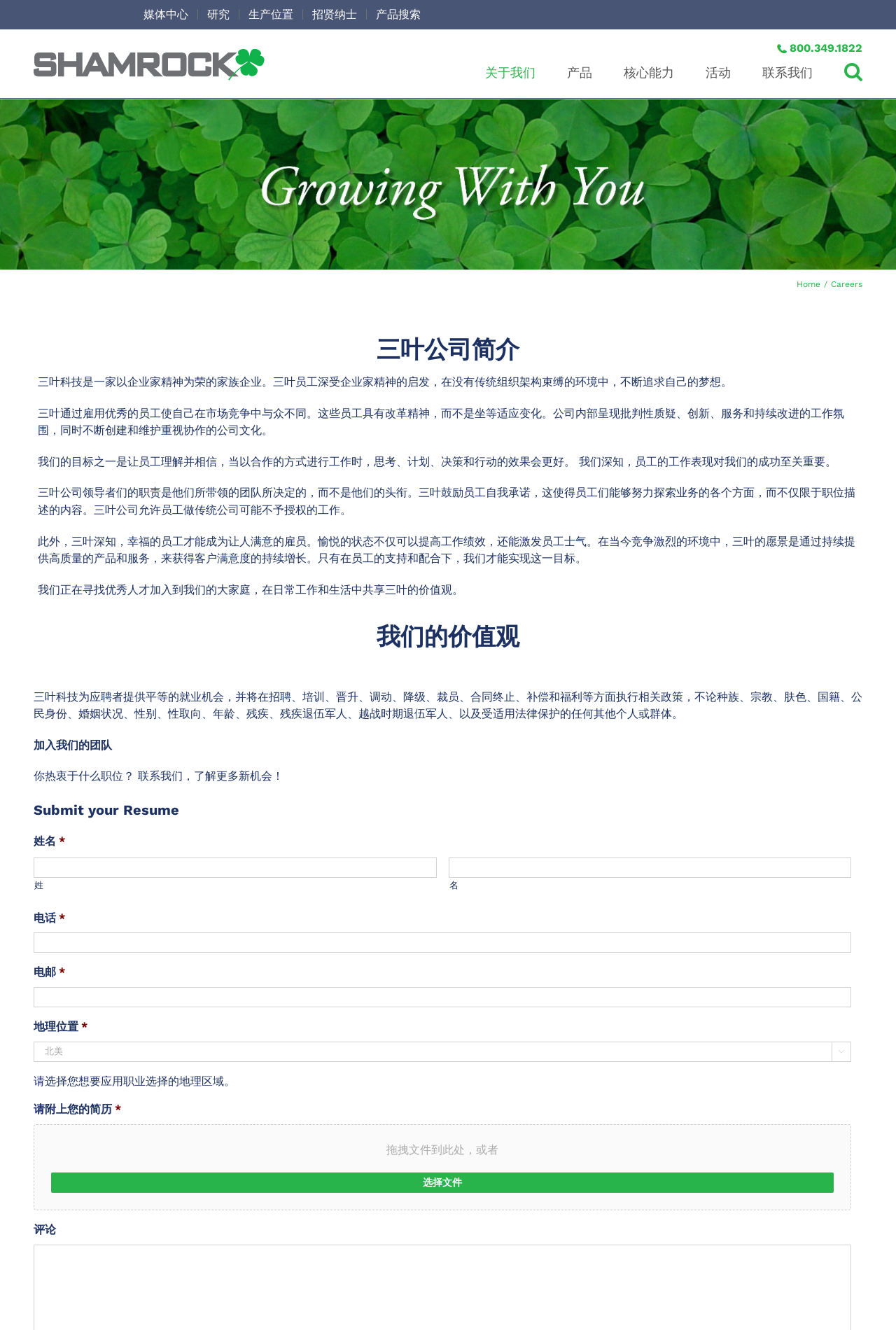Please identify the bounding box coordinates of the area I need to click to accomplish the following instruction: "Click the 'Search' link".

[0.942, 0.022, 0.962, 0.074]